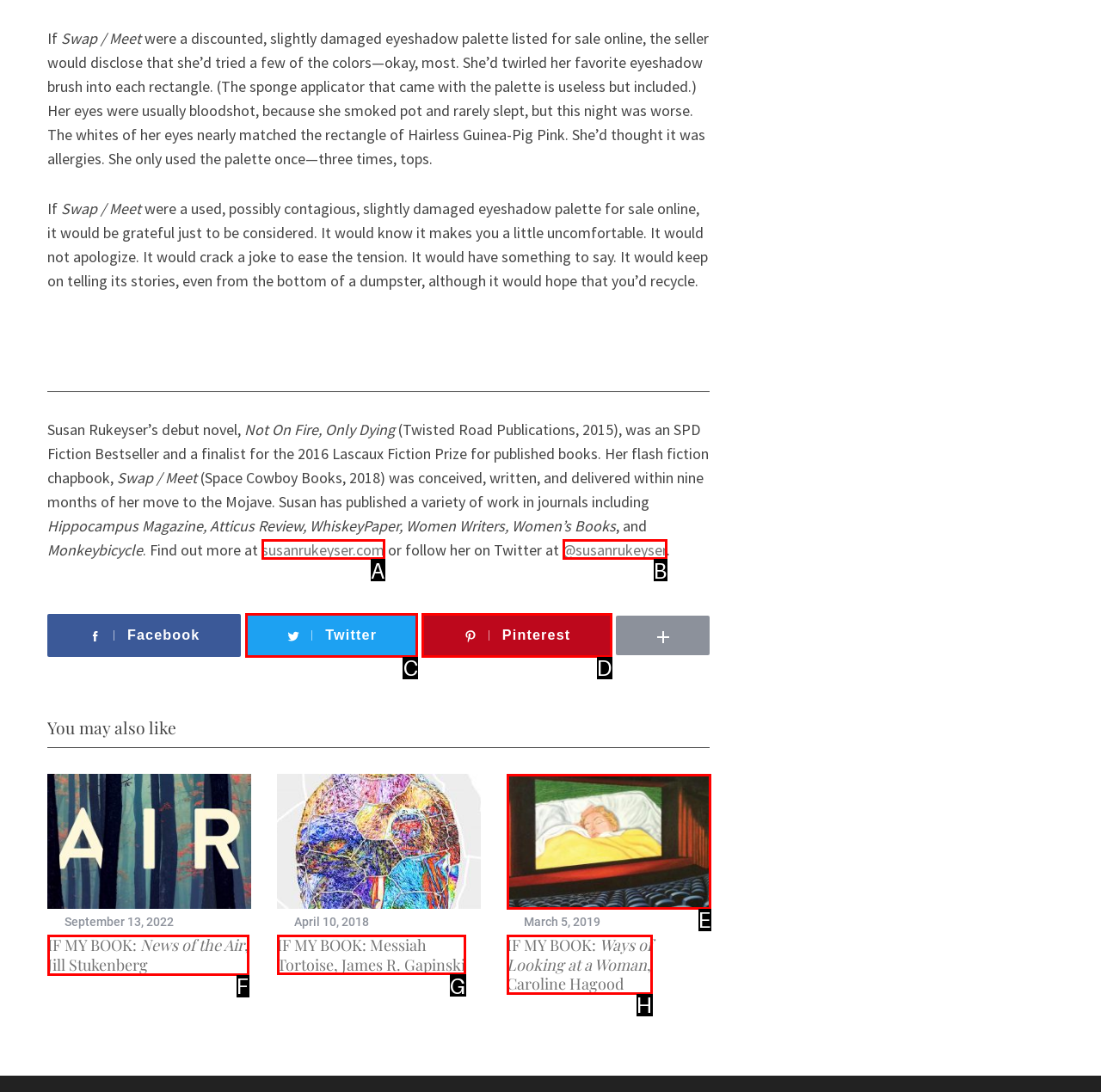Select the letter of the UI element you need to click on to fulfill this task: read about IF MY BOOK: News of the Air, Jill Stukenberg. Write down the letter only.

F